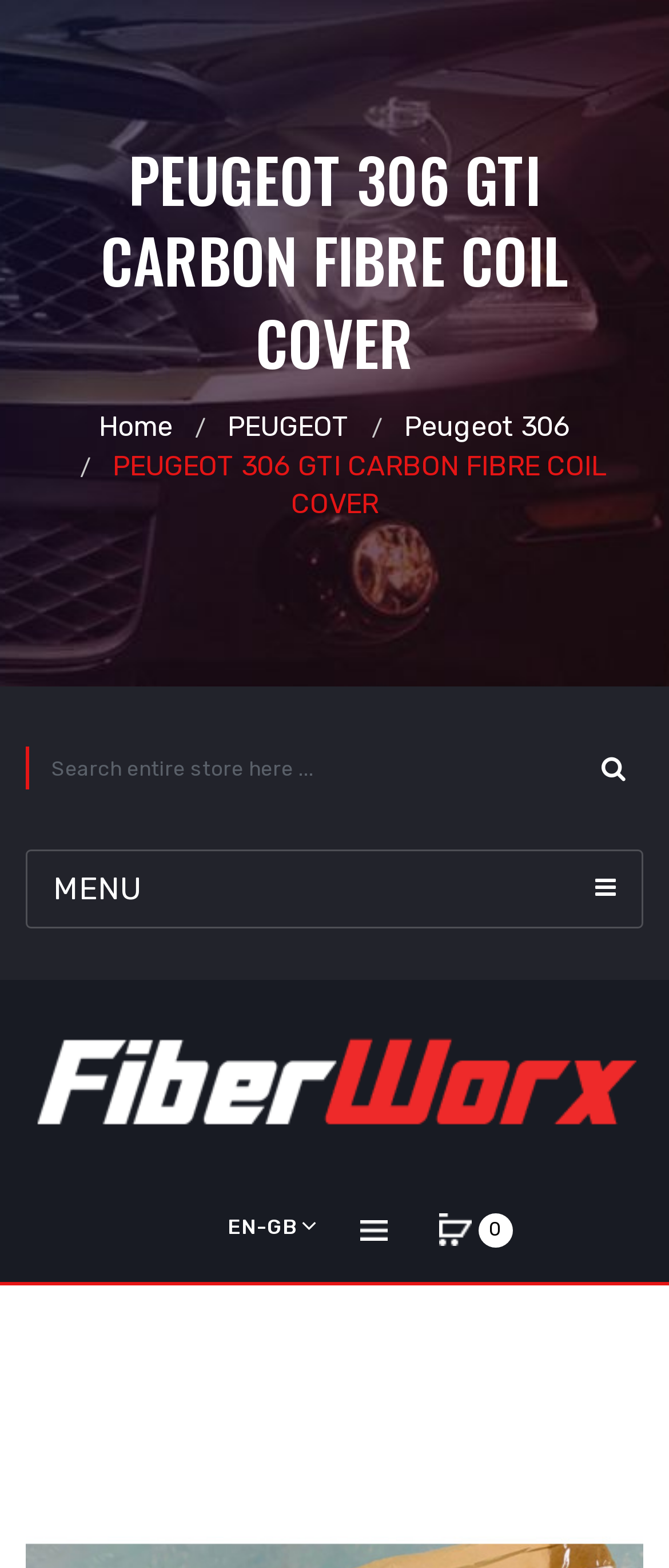Please locate the bounding box coordinates of the element that needs to be clicked to achieve the following instruction: "visit Fiber Worx". The coordinates should be four float numbers between 0 and 1, i.e., [left, top, right, bottom].

[0.049, 0.656, 0.951, 0.726]